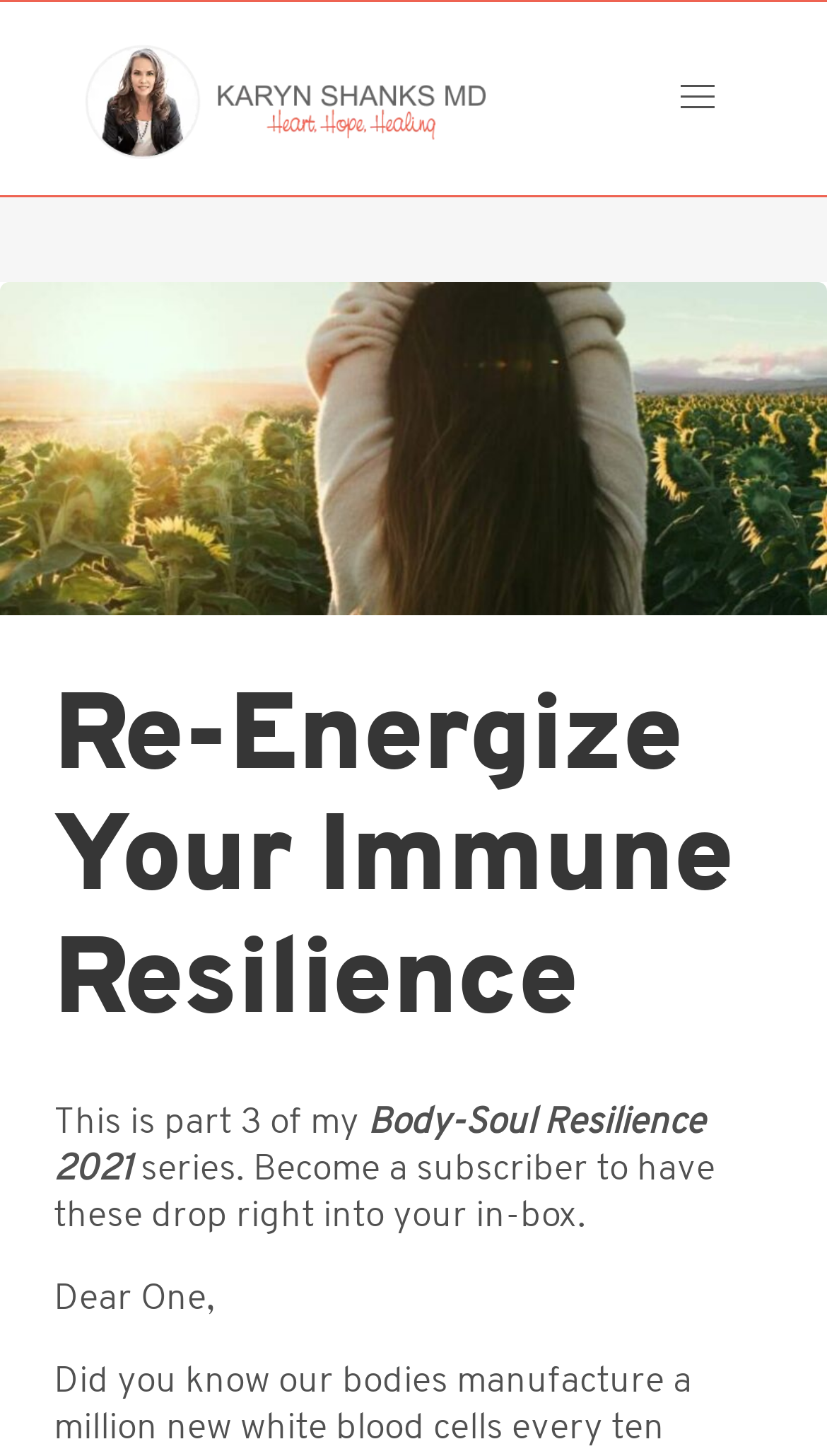Offer a meticulous caption that includes all visible features of the webpage.

The webpage is titled "Re-Energize Your Immune Resilience | Karyn Shanks MD" and features a prominent link to "Karyn Shanks MD" at the top left corner. To the right of this link is a button with an image of a figure, which takes up a significant portion of the top section of the page. 

Below the button is a header section that spans most of the width of the page, containing the main title "Re-Energize Your Immune Resilience". 

Underneath the header, there are four paragraphs of text. The first paragraph starts with "This is part 3 of my" and continues with "Body-Soul Resilience 2021 series. Become a subscriber to have these drop right into your in-box." The second paragraph begins with "Dear One,". The text is arranged in a single column, with each paragraph positioned below the previous one.